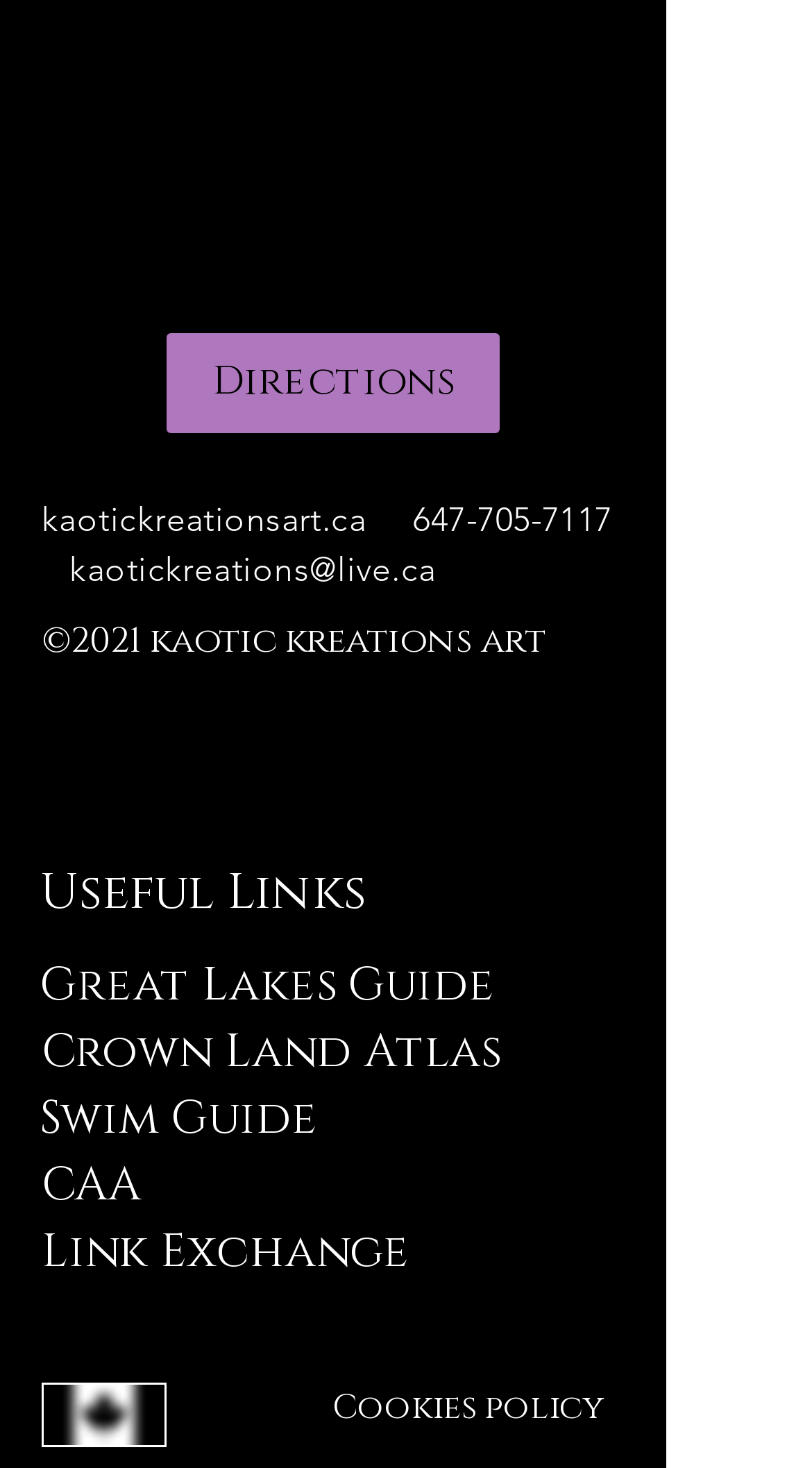Determine the bounding box coordinates of the clickable region to carry out the instruction: "Click Directions".

[0.205, 0.227, 0.615, 0.295]